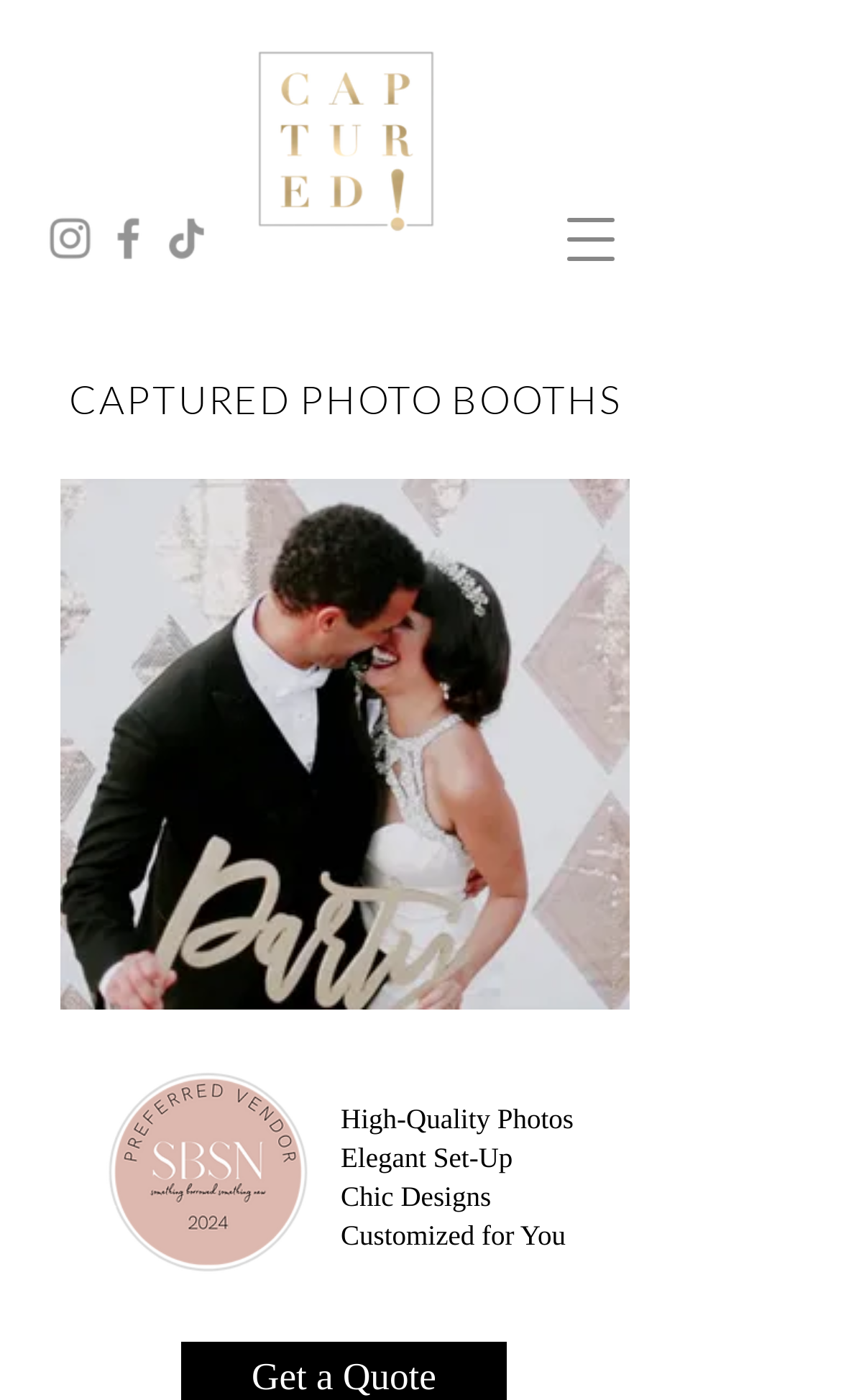Provide a brief response using a word or short phrase to this question:
What is the logo image file type?

webp